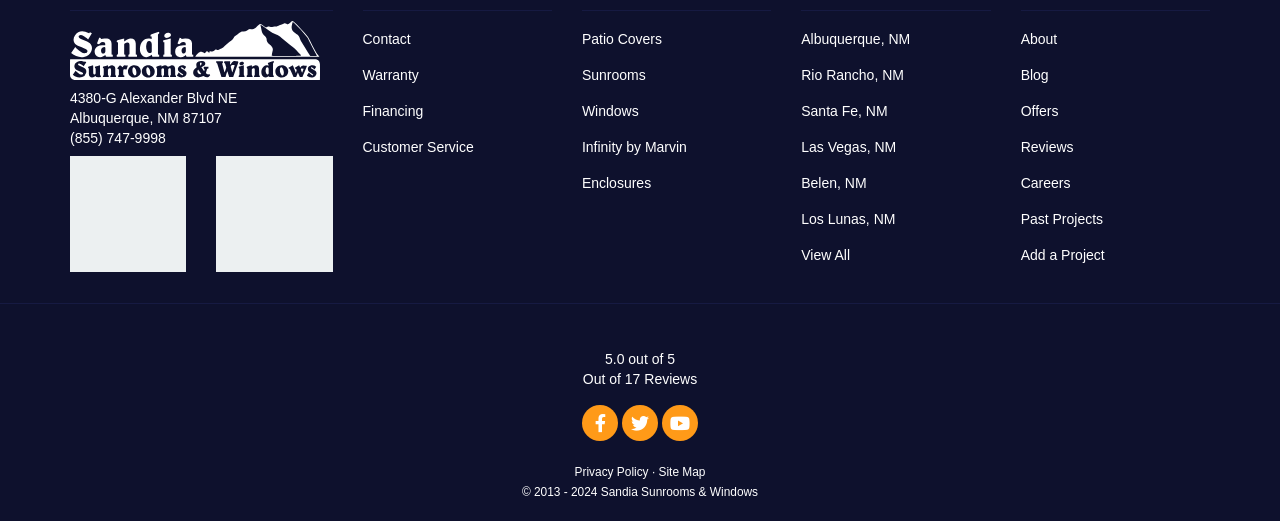Answer the question using only a single word or phrase: 
What is the company name?

Sandia Sunrooms & Windows